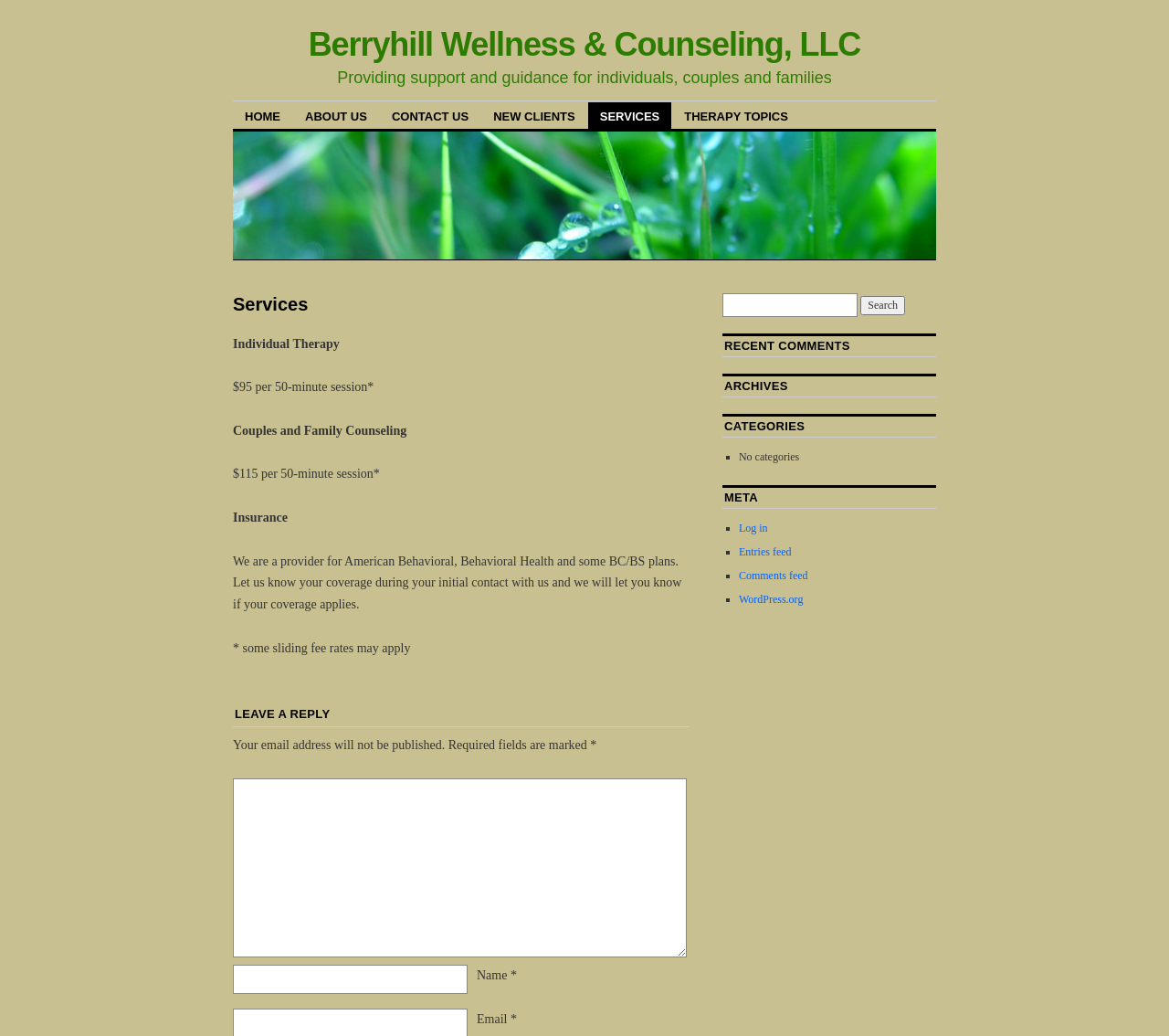What insurance plans are accepted?
Examine the image and provide an in-depth answer to the question.

I found the answer in the 'Insurance' section, which states that they are a provider for American Behavioral, Behavioral Health, and some BC/BS plans.